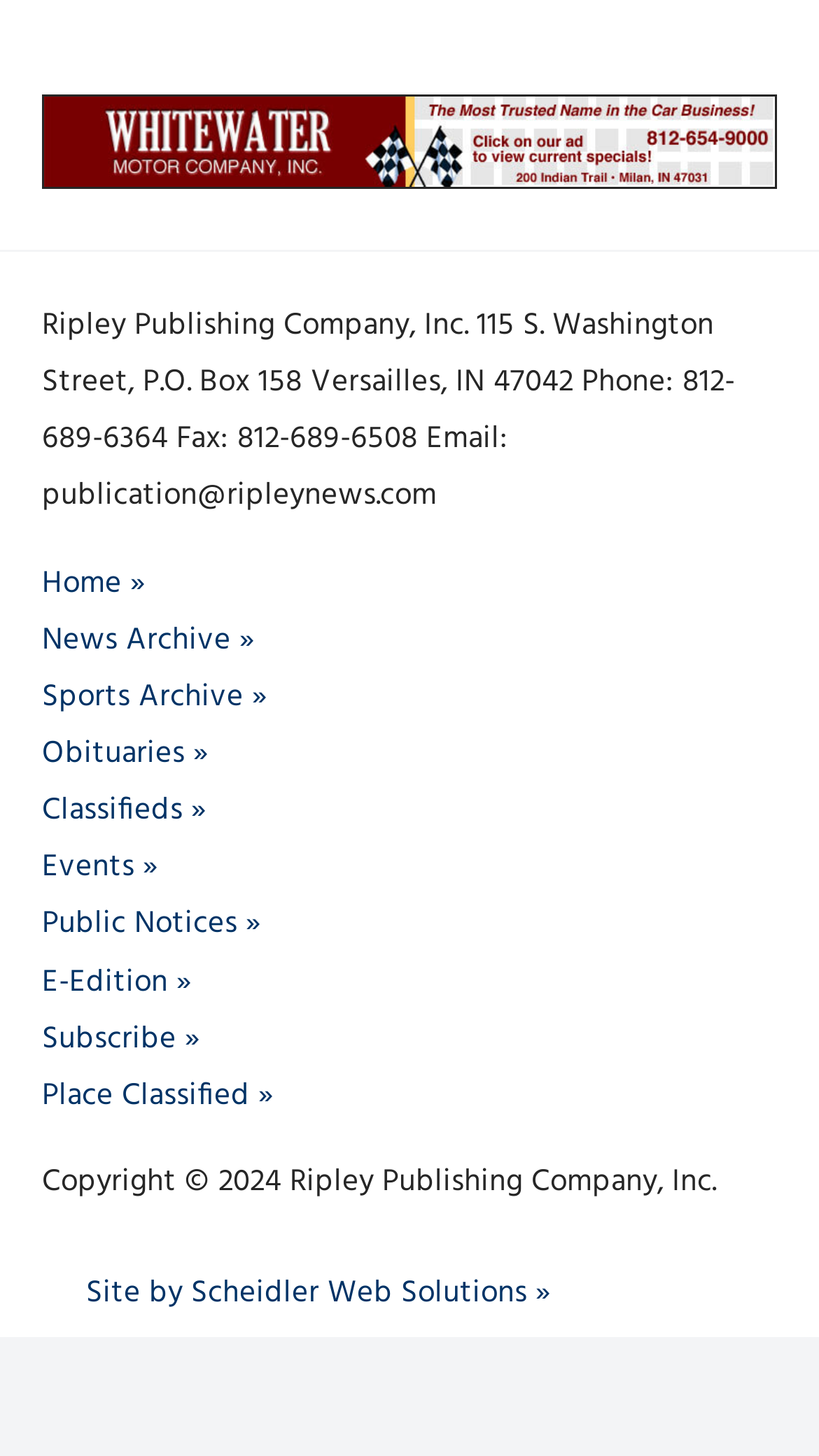Respond to the following query with just one word or a short phrase: 
What is the company name?

Ripley Publishing Company, Inc.